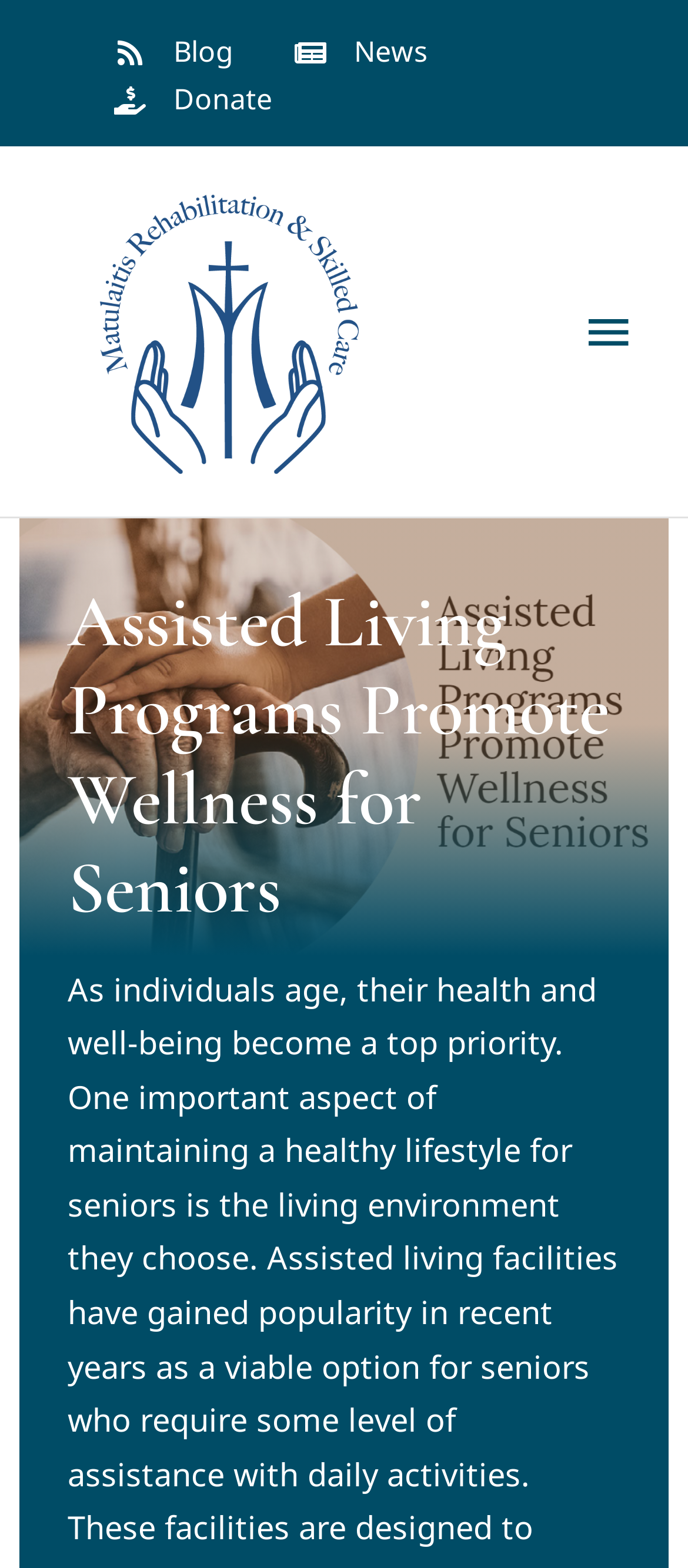What is the topic of the webpage?
Using the image as a reference, deliver a detailed and thorough answer to the question.

I found the topic of the webpage by looking at the heading element with the description 'Assisted Living Programs Promote Wellness for Seniors'. The topic is likely to be related to assisted living programs, as it is the main heading of the webpage.